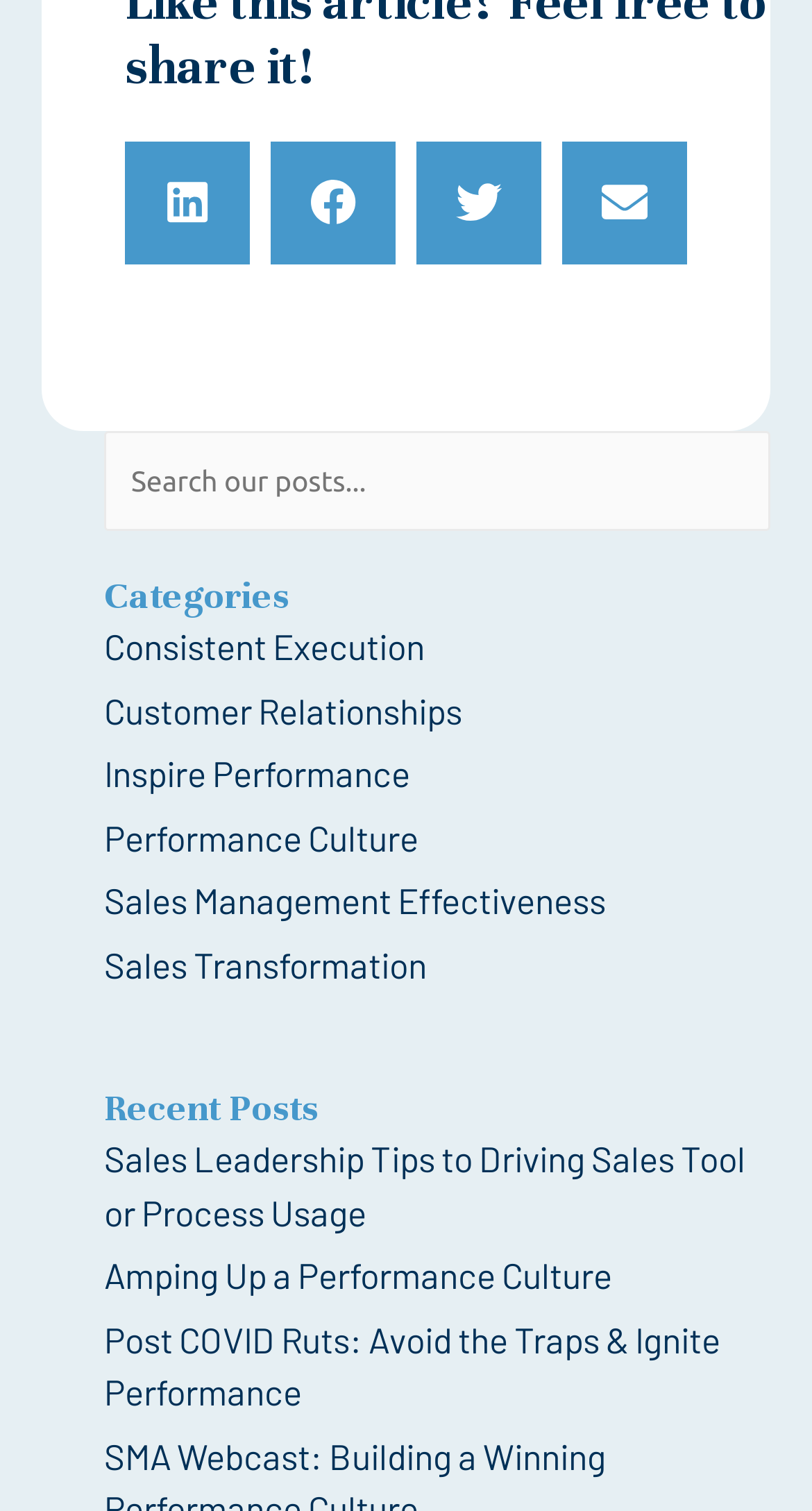What is the topic of the recent post 'Sales Leadership Tips to Driving Sales Tool or Process Usage'? Based on the screenshot, please respond with a single word or phrase.

Sales leadership